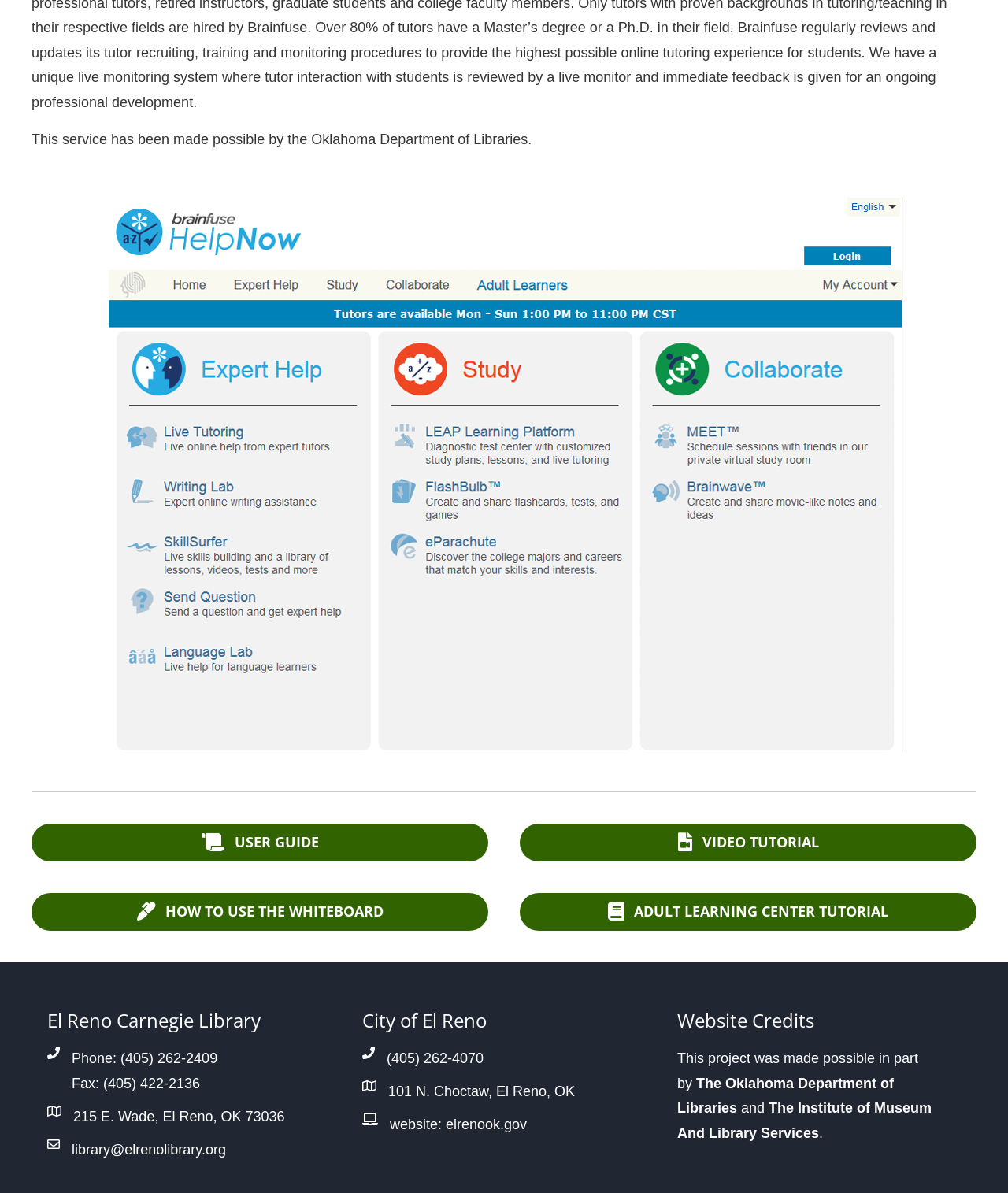Given the description "Adult Learning Center Tutorial", provide the bounding box coordinates of the corresponding UI element.

[0.516, 0.756, 0.969, 0.787]